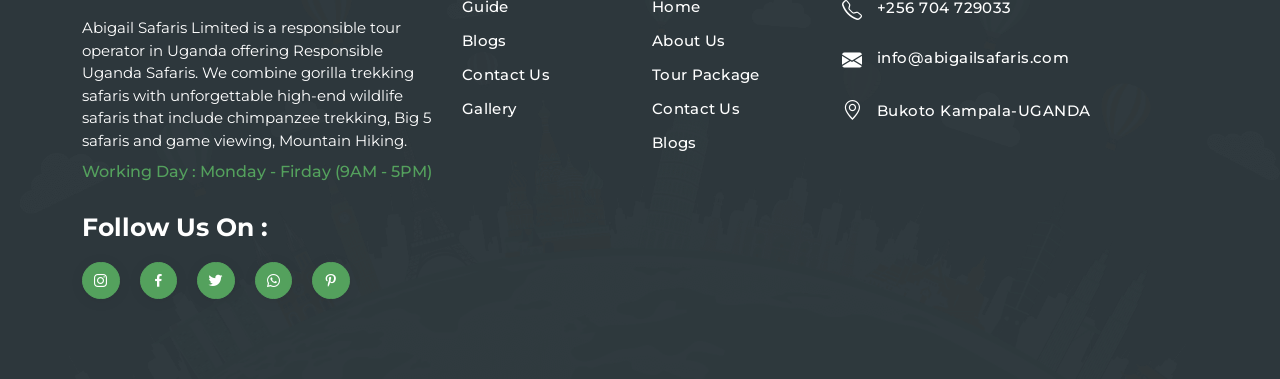Refer to the screenshot and give an in-depth answer to this question: What is the location of Abigail Safaris Limited?

The contact information provided in the footer of the Abigail Safaris Limited website includes their physical location, which is Bukoto, Kampala, Uganda, alongside their local phone number and email address.